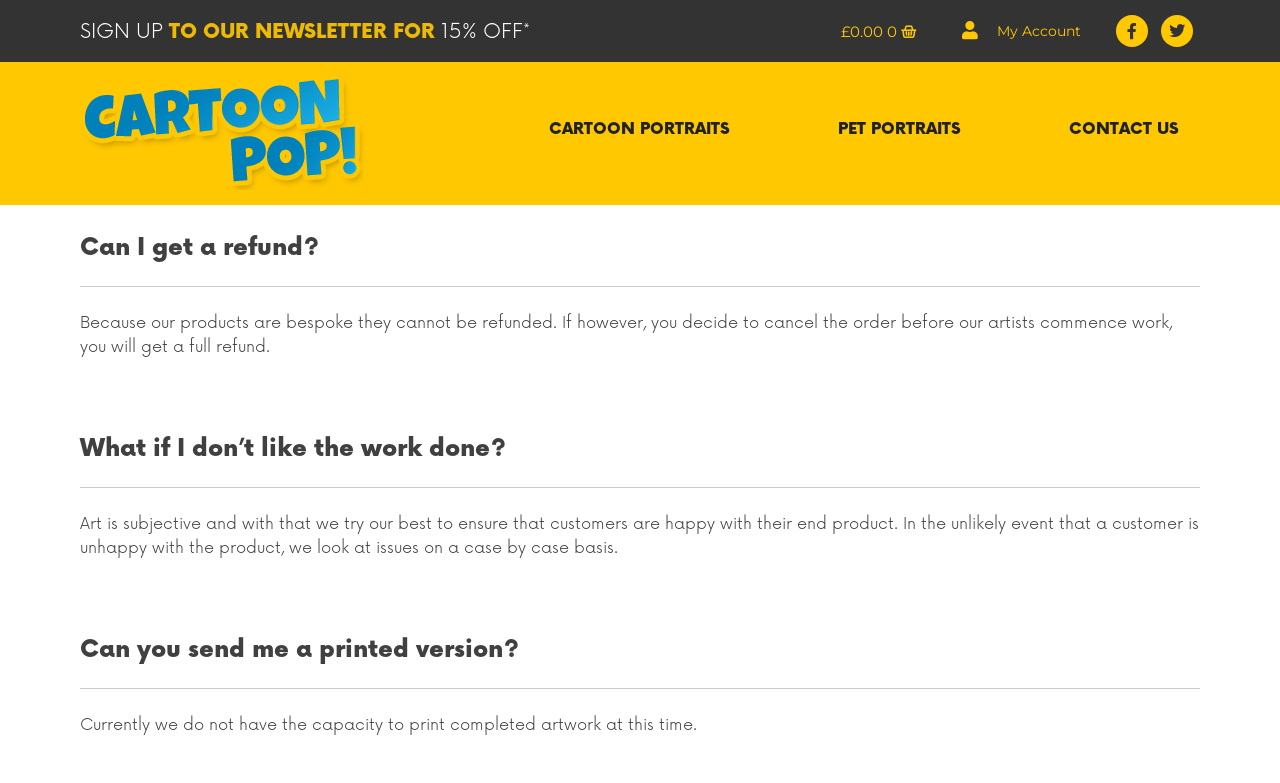Analyze and describe the webpage in a detailed narrative.

This webpage is about Cartoonpop, a website that offers bespoke cartoon portraits and pet portraits. At the top left corner, there is a "SIGN UP" button with a promotional offer of "15% OFF" for newsletter subscribers. Next to it, there is a cart icon with a "£0.00" label. On the top right corner, there are social media links to Facebook and Twitter.

Below the top section, there are three main navigation links: "CARTOON PORTRAITS", "PET PORTRAITS", and "CONTACT US". The main content of the page is an FAQ section, which has four questions and answers. The first question is "Can I get a refund?" and the answer explains that bespoke products cannot be refunded, but cancellations before work commences can be refunded in full.

The second question is "What if I don’t like the work done?" and the answer explains that art is subjective and issues are handled on a case-by-case basis. The third question is "Can you send me a printed version?" and the answer is that they currently do not have the capacity to print completed artwork. Each question and answer is separated by a horizontal line, and there are empty lines between each section.